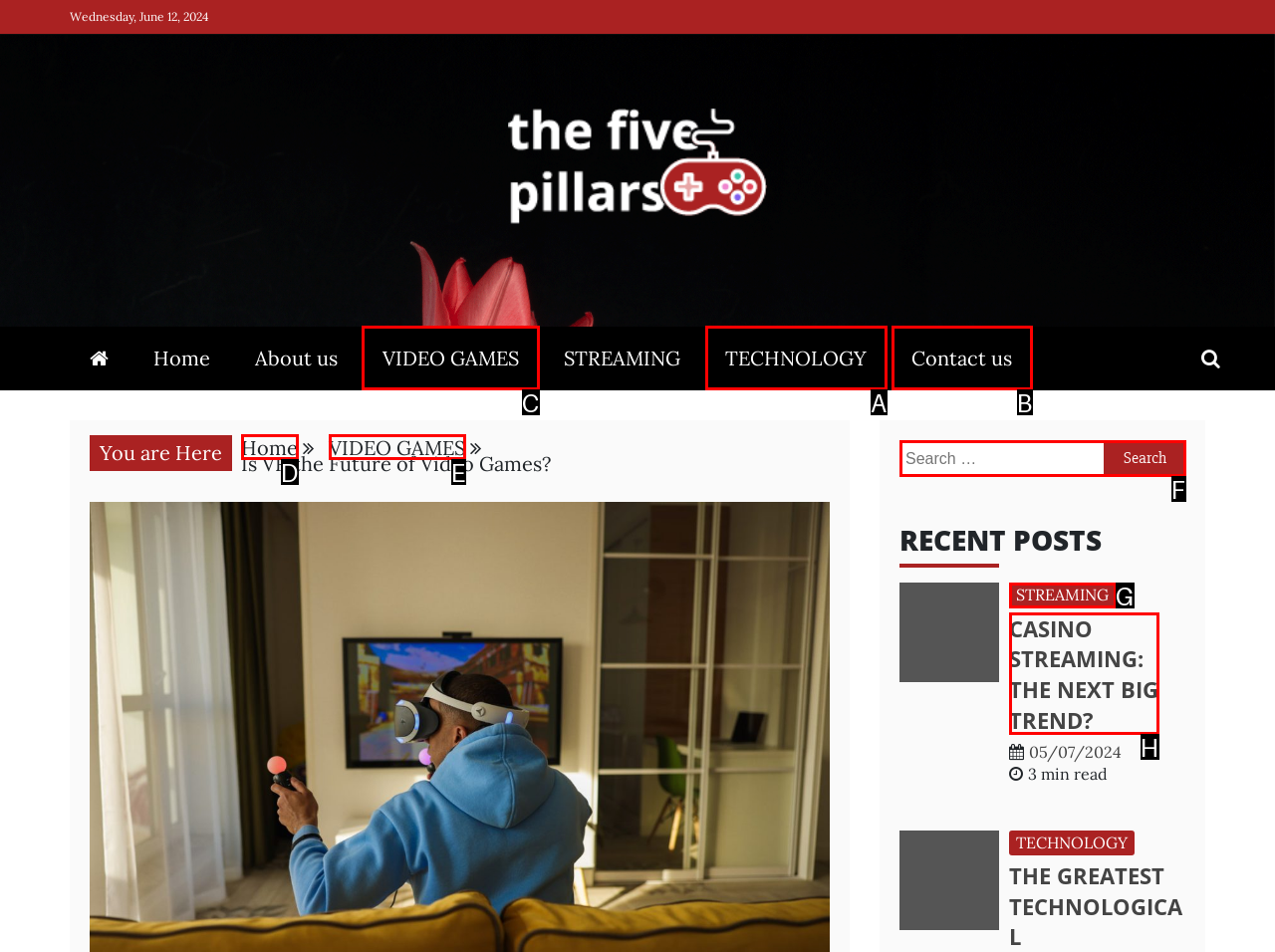Choose the HTML element you need to click to achieve the following task: Learn how your comment data is processed
Respond with the letter of the selected option from the given choices directly.

None